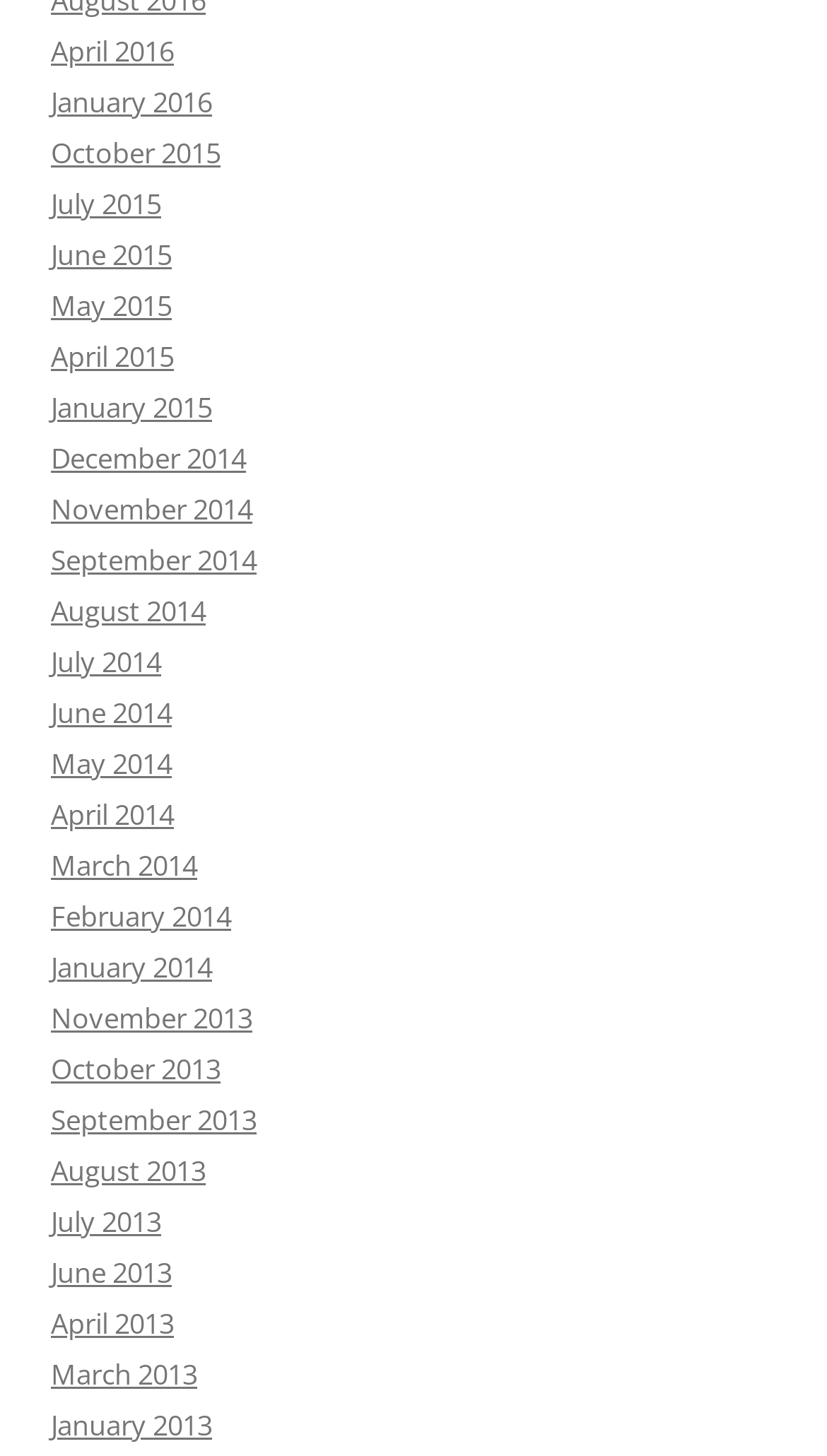Find the bounding box coordinates of the element to click in order to complete the given instruction: "view April 2016."

[0.062, 0.022, 0.21, 0.048]